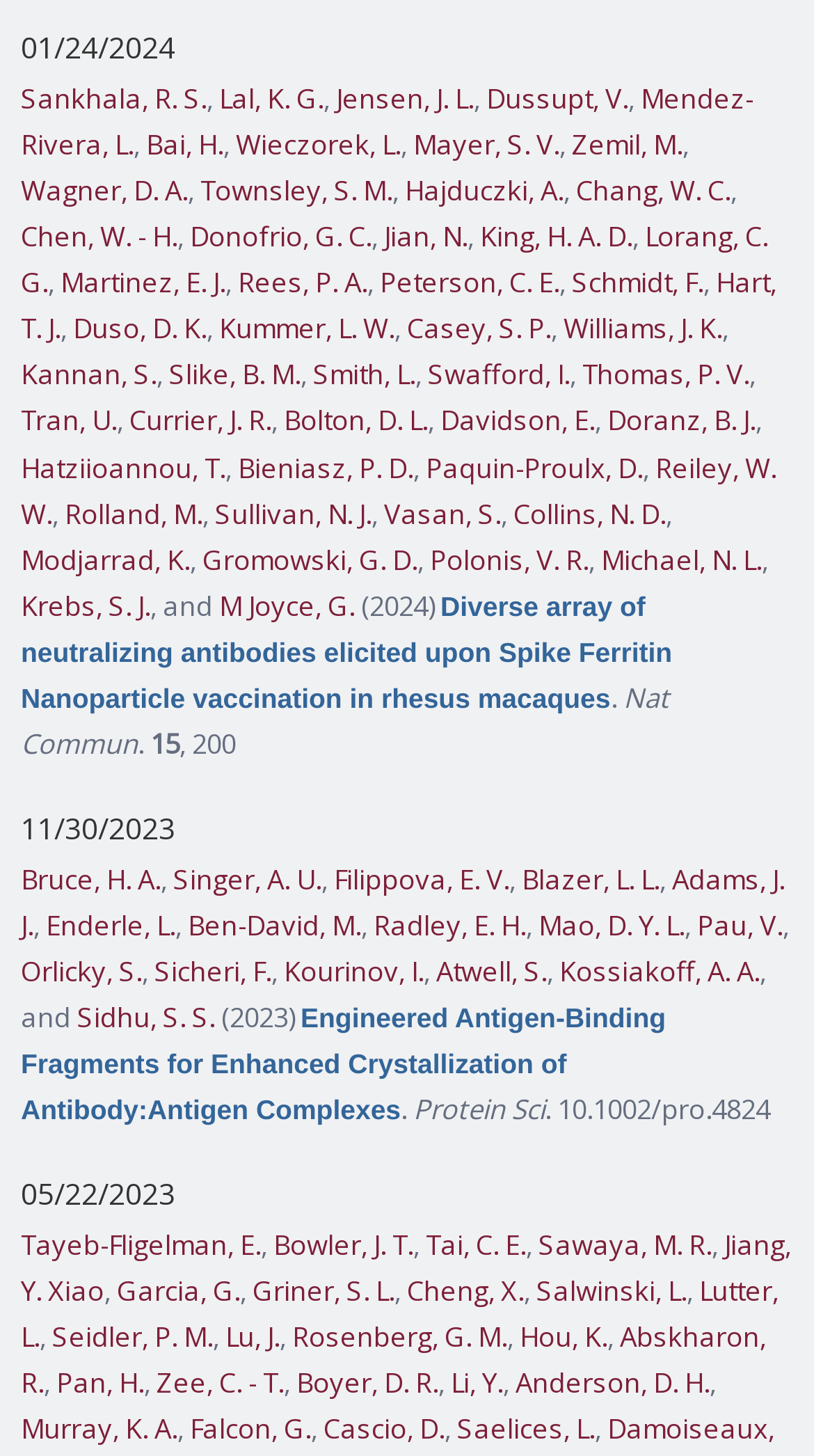Identify the bounding box for the UI element that is described as follows: "Zemil, M.".

[0.703, 0.086, 0.838, 0.112]